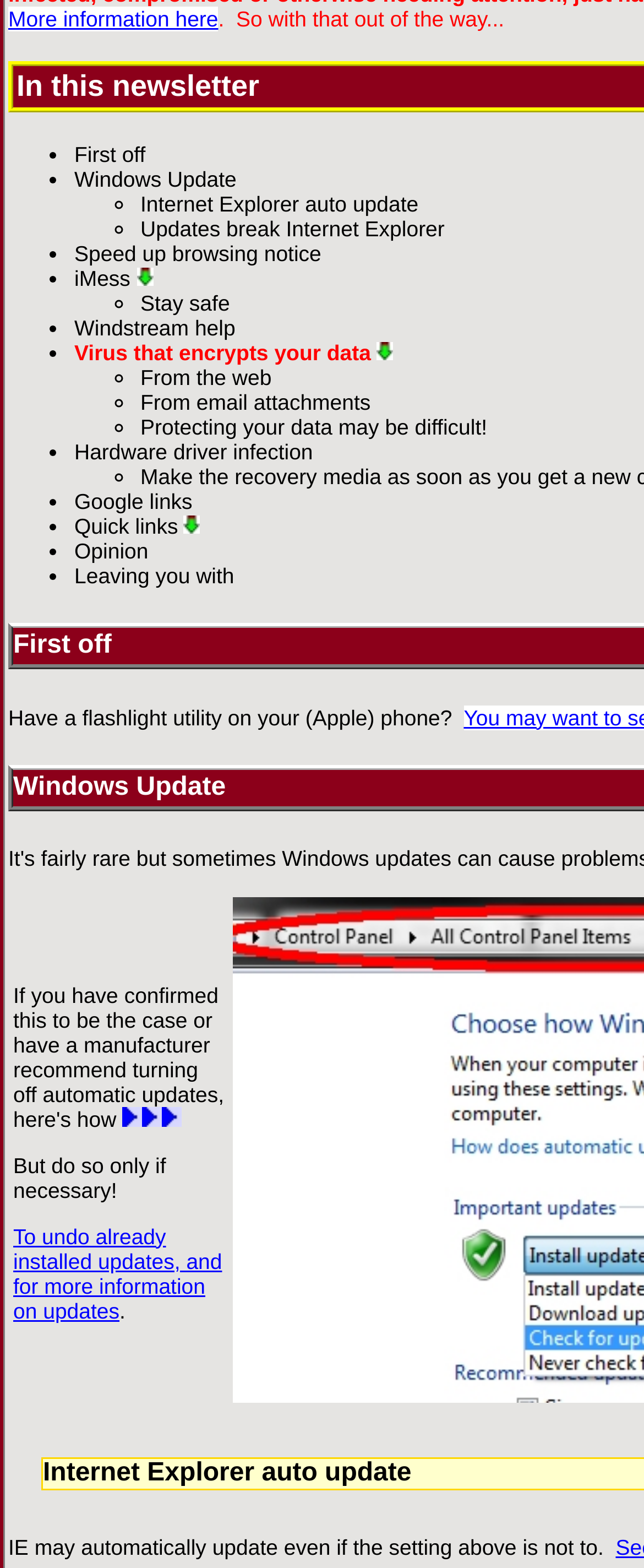For the element described, predict the bounding box coordinates as (top-left x, top-left y, bottom-right x, bottom-right y). All values should be between 0 and 1. Element description: More information here

[0.013, 0.004, 0.339, 0.02]